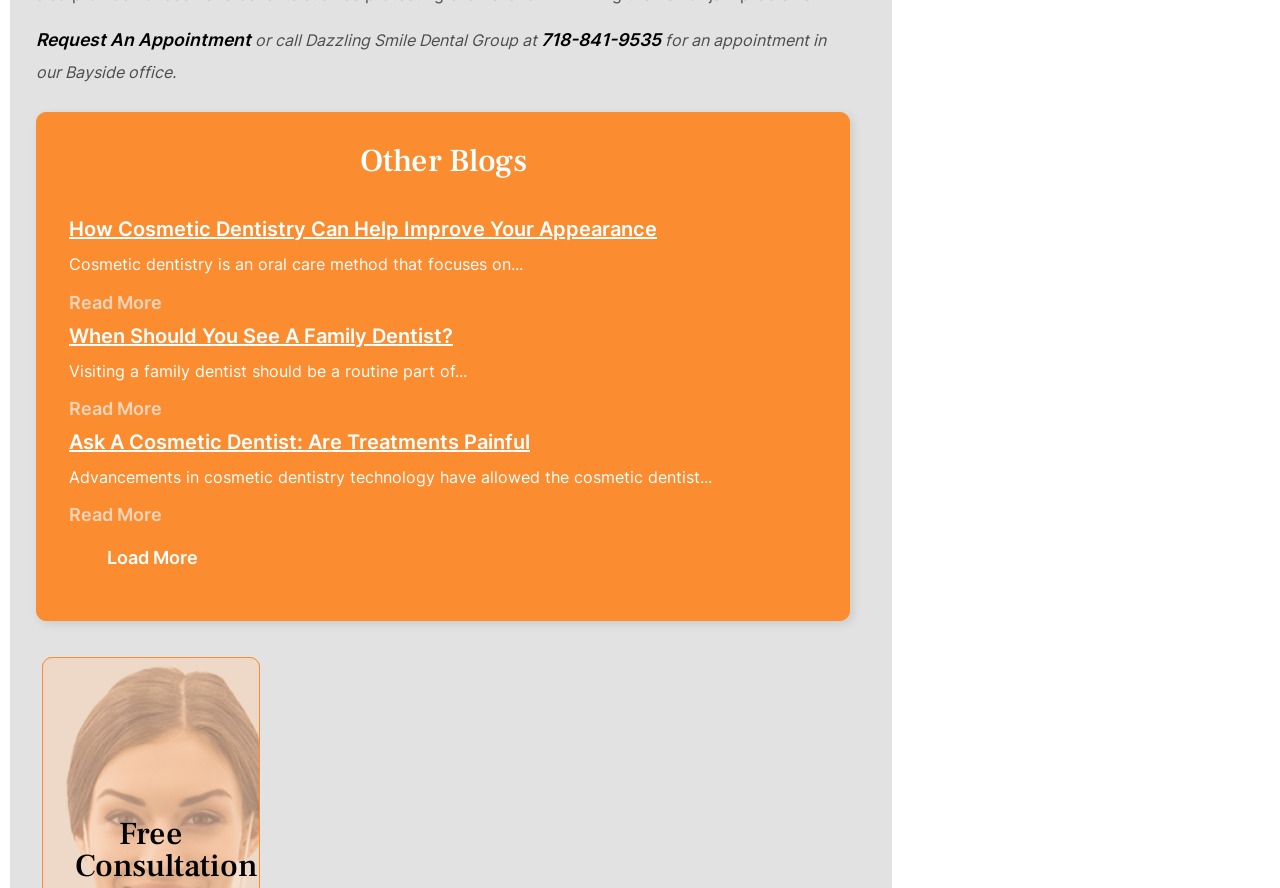Please determine the bounding box coordinates of the element's region to click for the following instruction: "Call the dental office".

[0.423, 0.033, 0.516, 0.056]